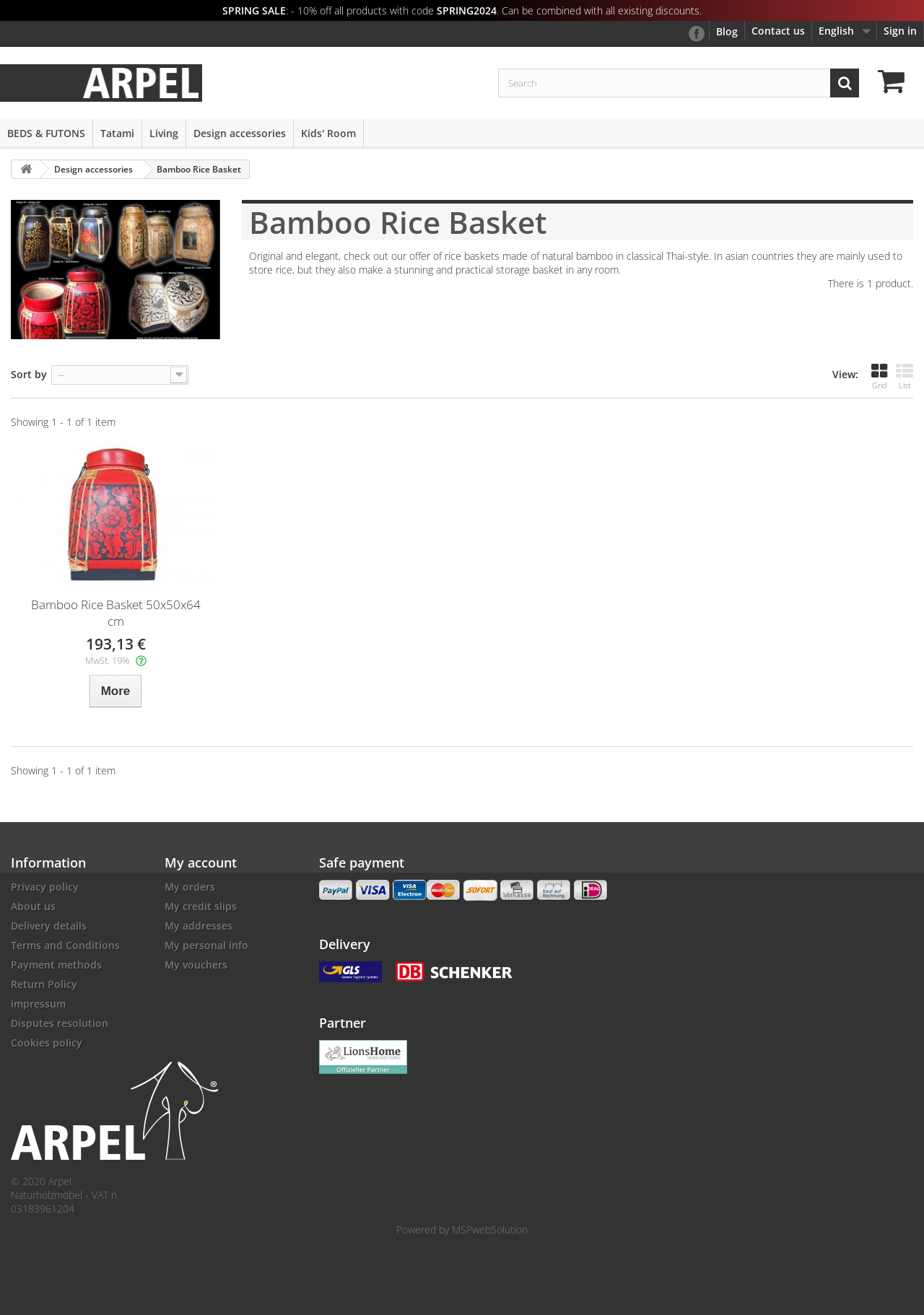What is the price of the Bamboo Rice Basket?
Offer a detailed and full explanation in response to the question.

I found the price of the Bamboo Rice Basket 50x50x64 cm, which is listed as 193,13 €, including MwSt. 19%.